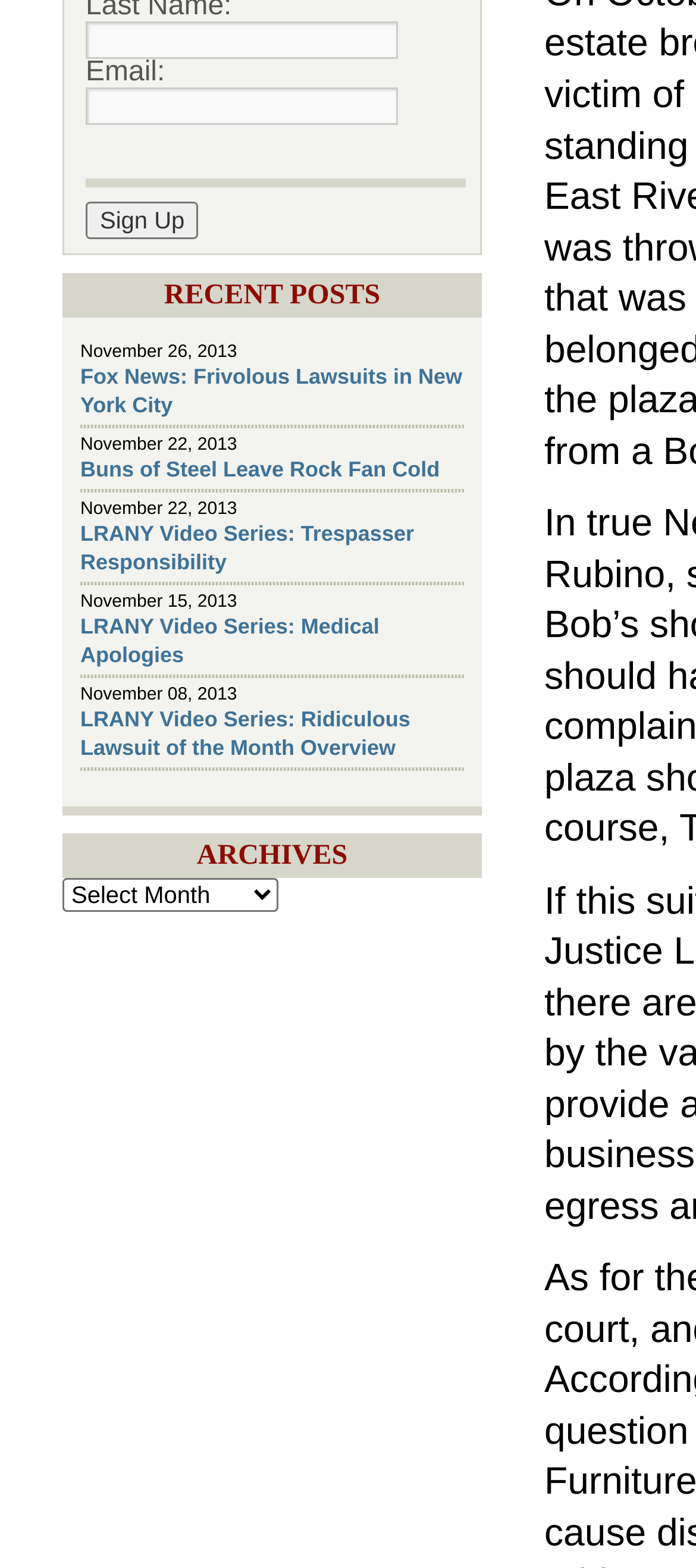Given the element description, predict the bounding box coordinates in the format (top-left x, top-left y, bottom-right x, bottom-right y), using floating point numbers between 0 and 1: name="constant-contact-signup-submit" value="Sign Up"

[0.123, 0.129, 0.286, 0.153]